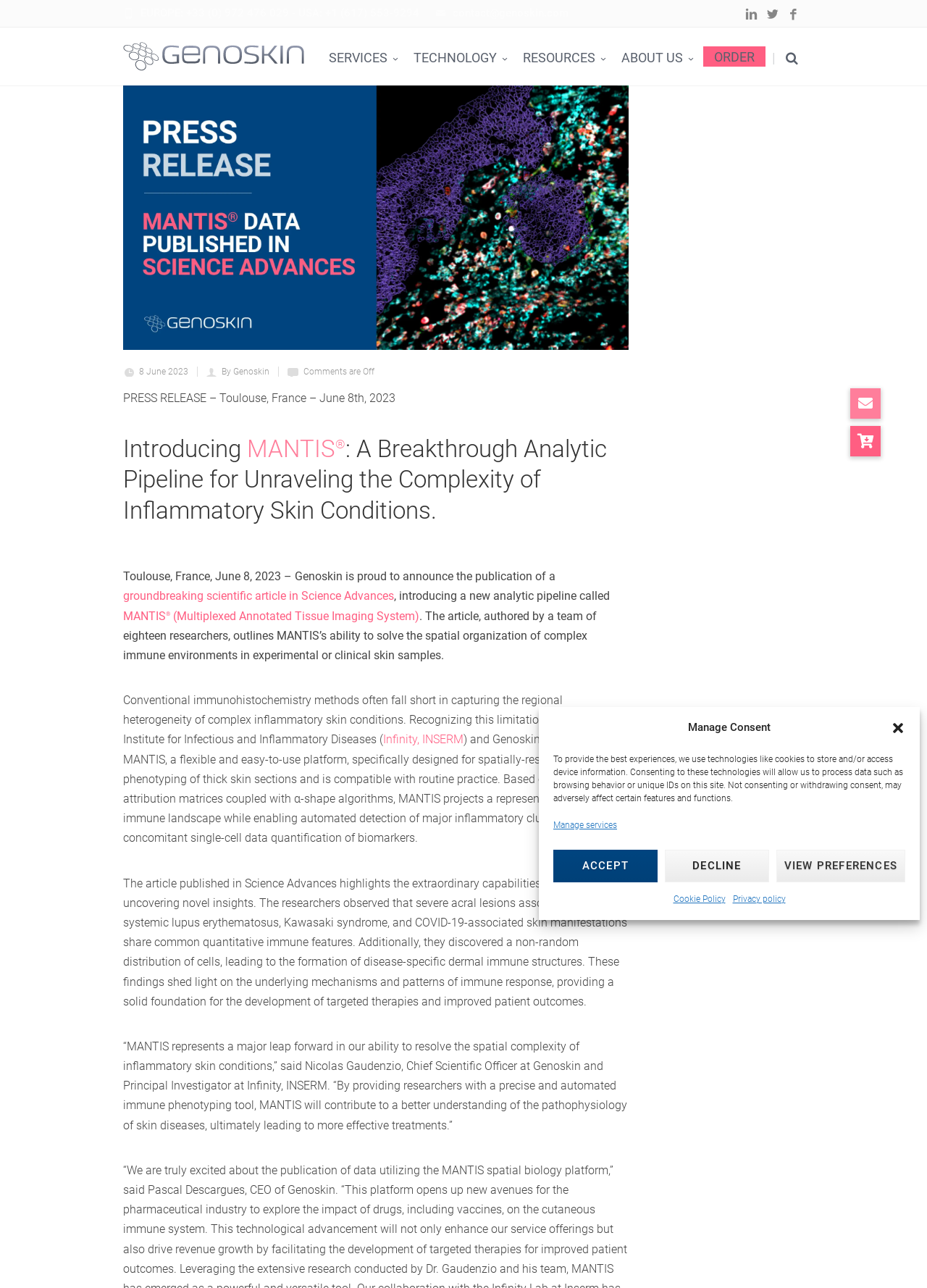Find the bounding box coordinates of the element I should click to carry out the following instruction: "View 'SERVICES'".

[0.347, 0.021, 0.439, 0.066]